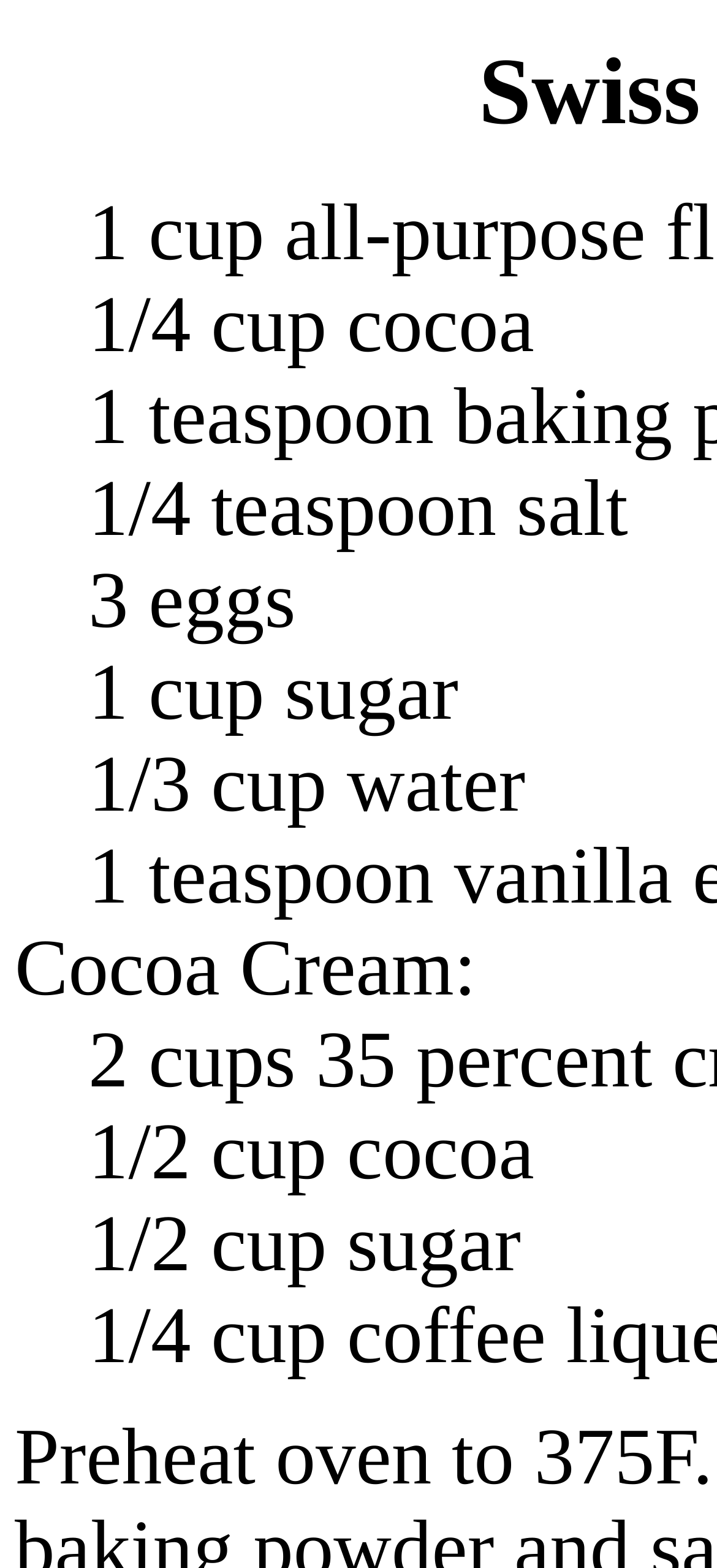How many eggs are required in the recipe?
Please answer the question as detailed as possible based on the image.

I looked at the ingredients list and found that the quantity of eggs required is mentioned as '3 eggs', which is the third item in the list.